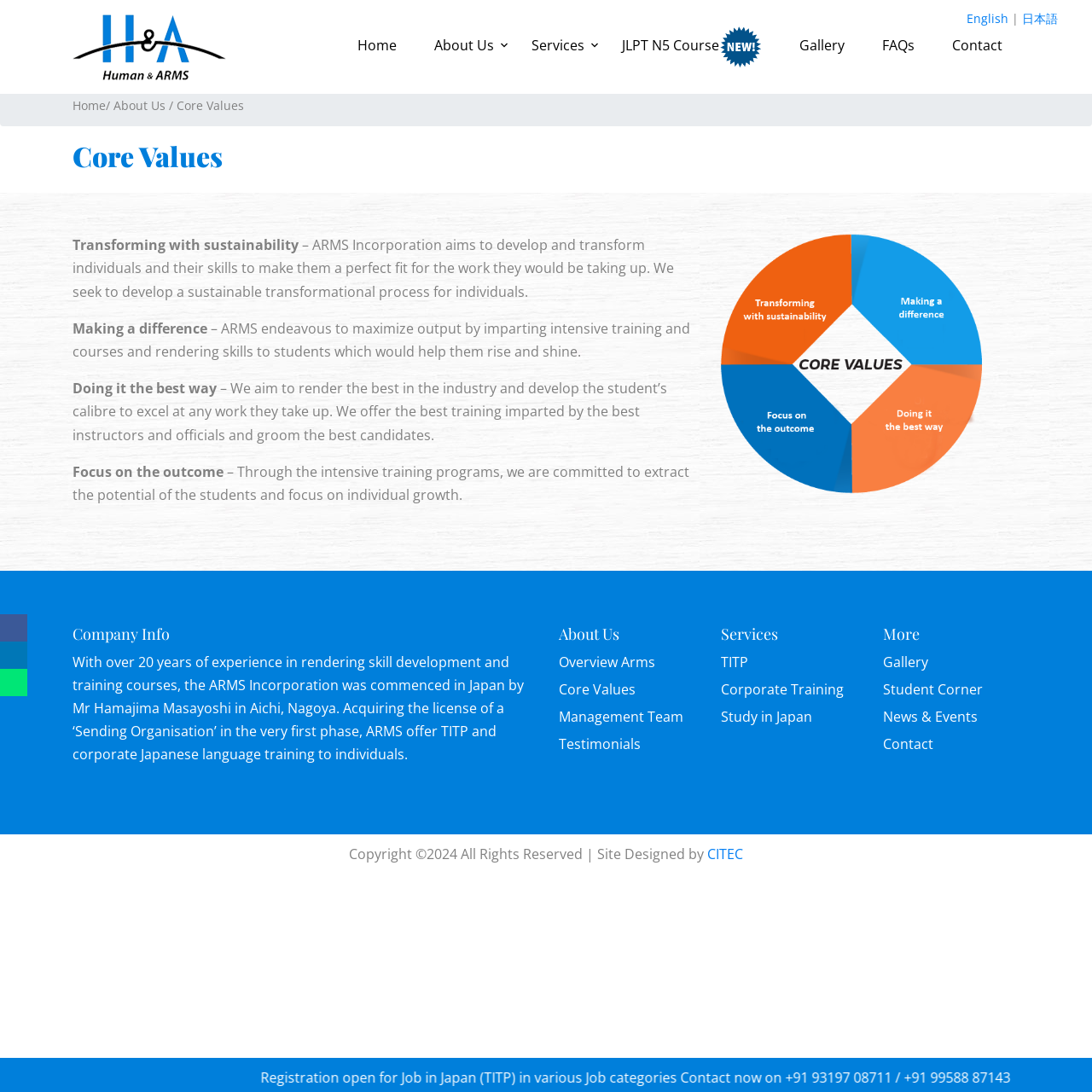Please examine the image and provide a detailed answer to the question: What is the focus of the intensive training programs?

The focus of the intensive training programs can be found in the StaticText element 'Focus on the outcome' which is one of the core values of the company. This value is described in more detail in the following text, which explains that the company is committed to extract the potential of the students and focus on individual growth through the intensive training programs.